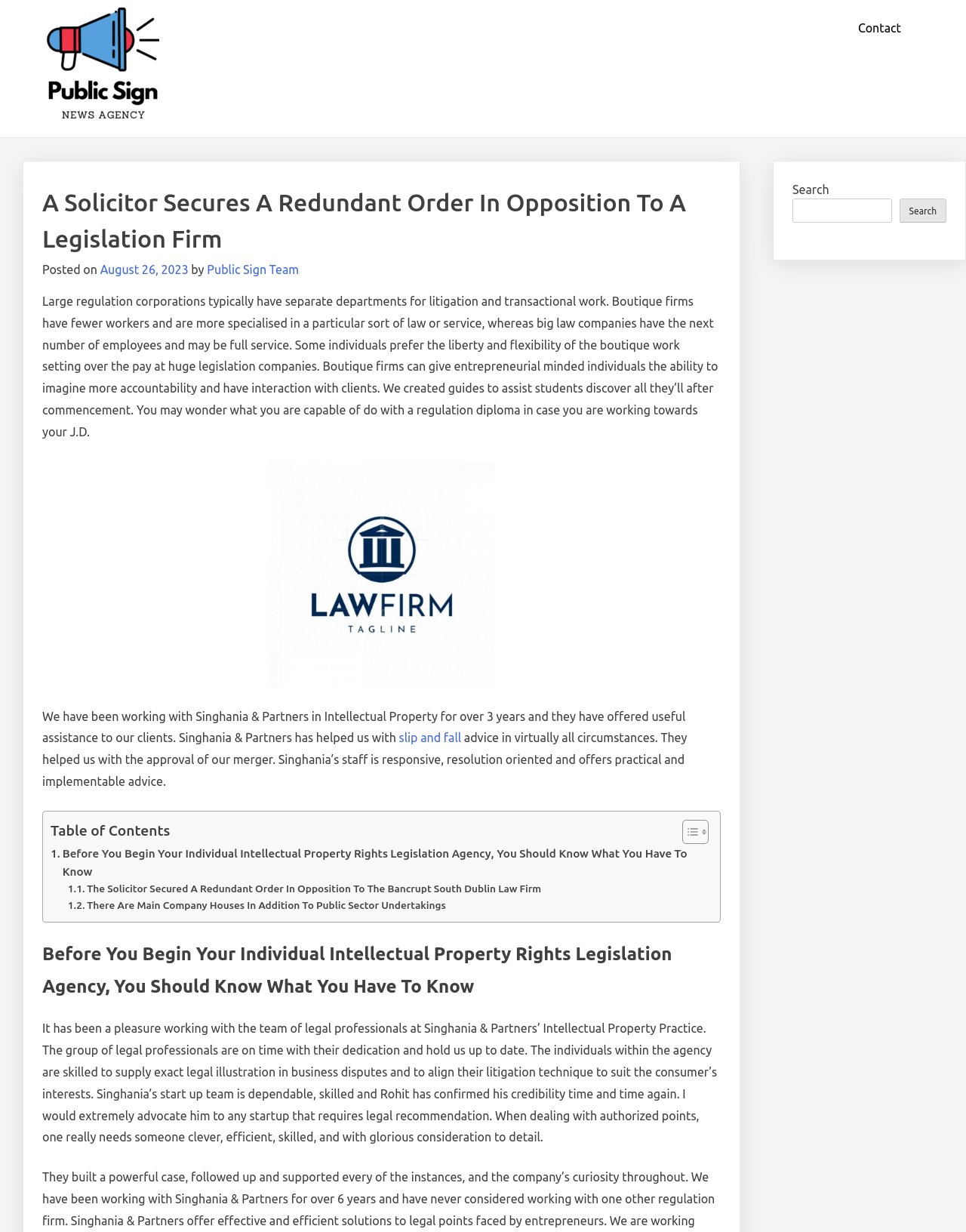Respond with a single word or phrase:
What is the date of the article?

August 26, 2023